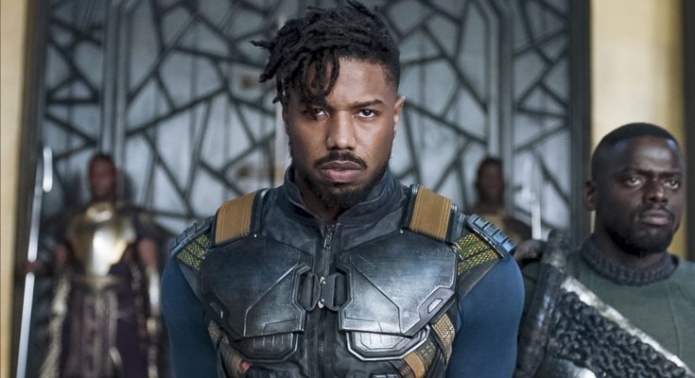Answer with a single word or phrase: 
What year did the film 'Black Panther' receive critical acclaim?

2018